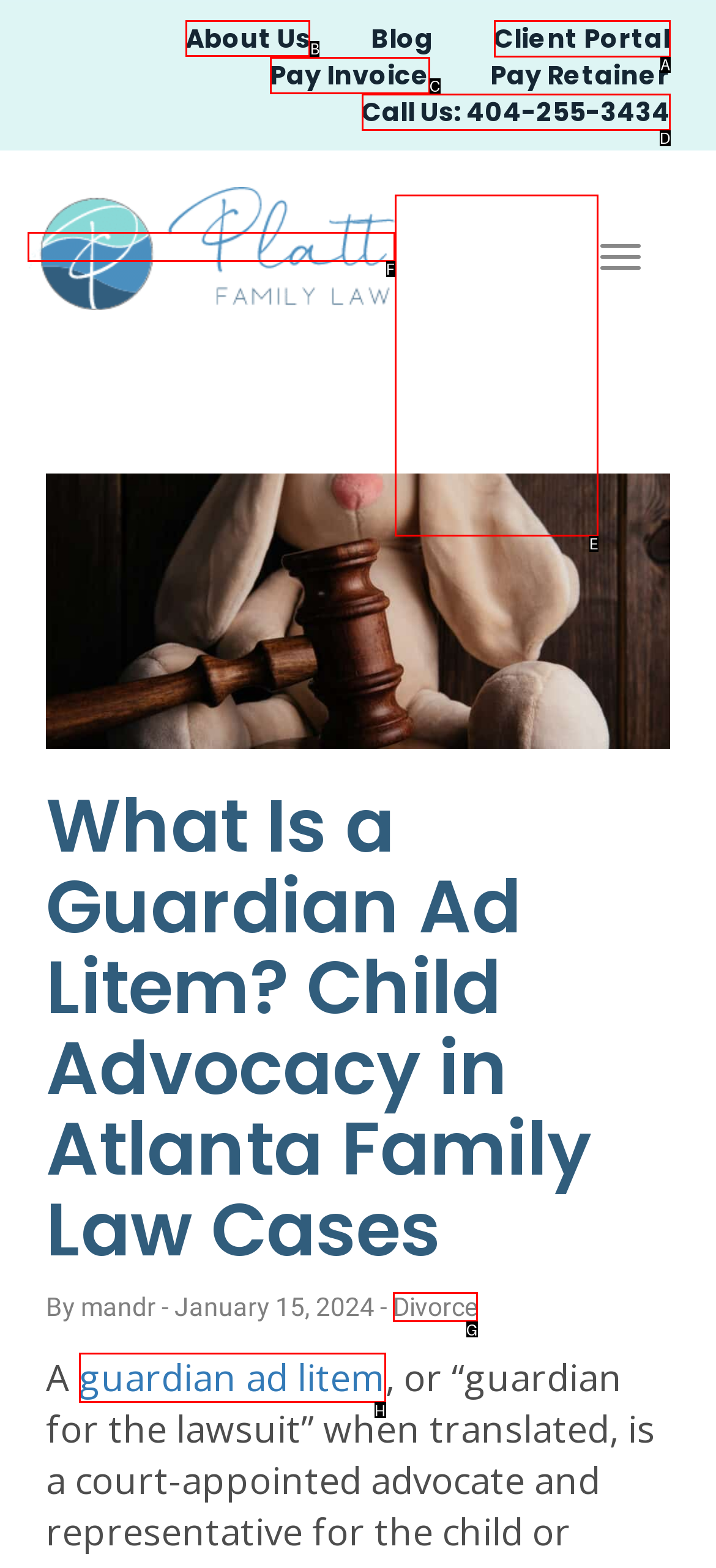Out of the given choices, which letter corresponds to the UI element required to Click the 'About Us' link? Answer with the letter.

B